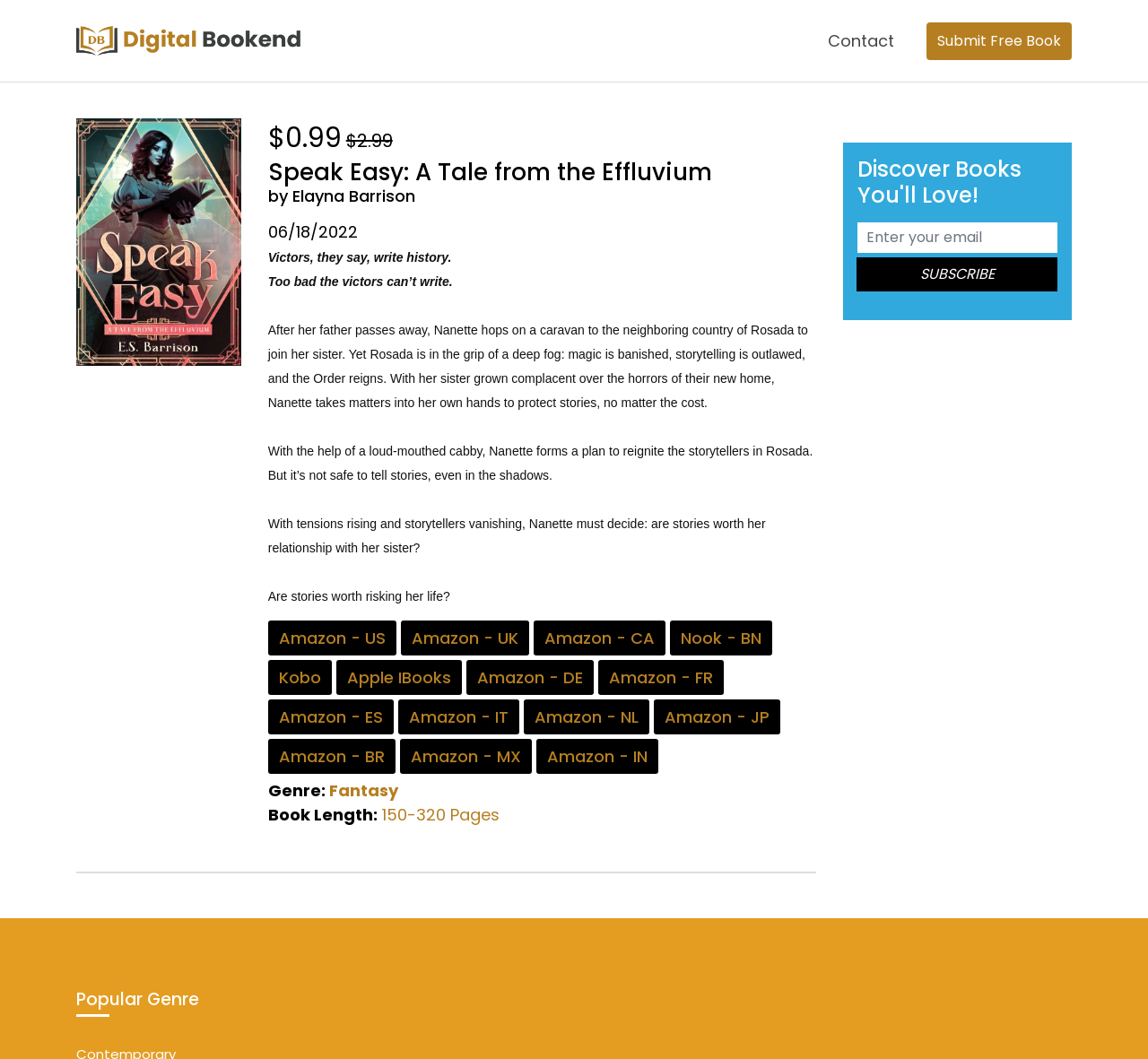What is the price of the book?
Answer the question with a detailed and thorough explanation.

The price of the book is mentioned on the webpage as '$0.99', which is a discounted price from the original price of '$2.99'.